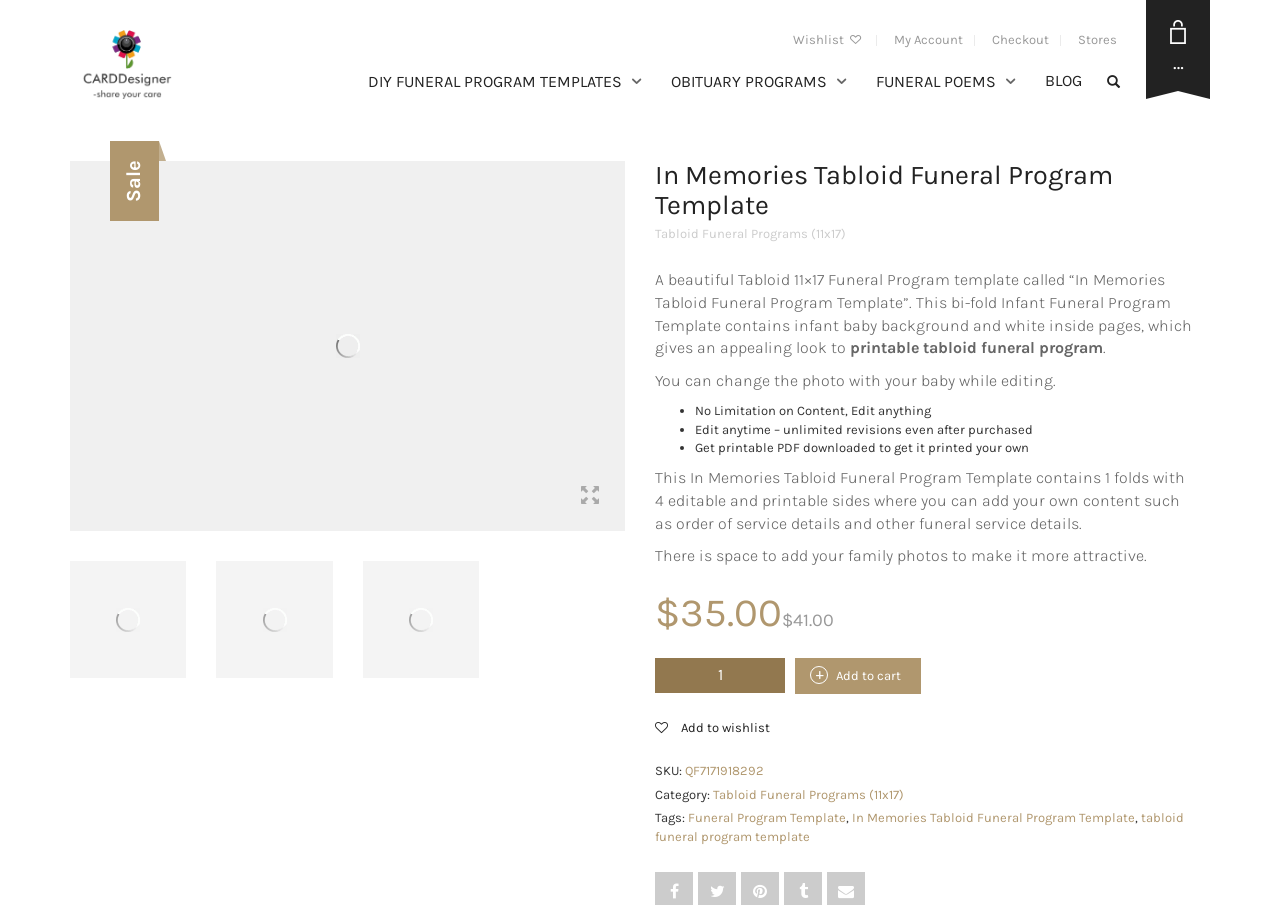Please determine the bounding box coordinates for the UI element described here. Use the format (top-left x, top-left y, bottom-right x, bottom-right y) with values bounded between 0 and 1: DIY FUNERAL PROGRAM TEMPLATES

[0.288, 0.066, 0.512, 0.115]